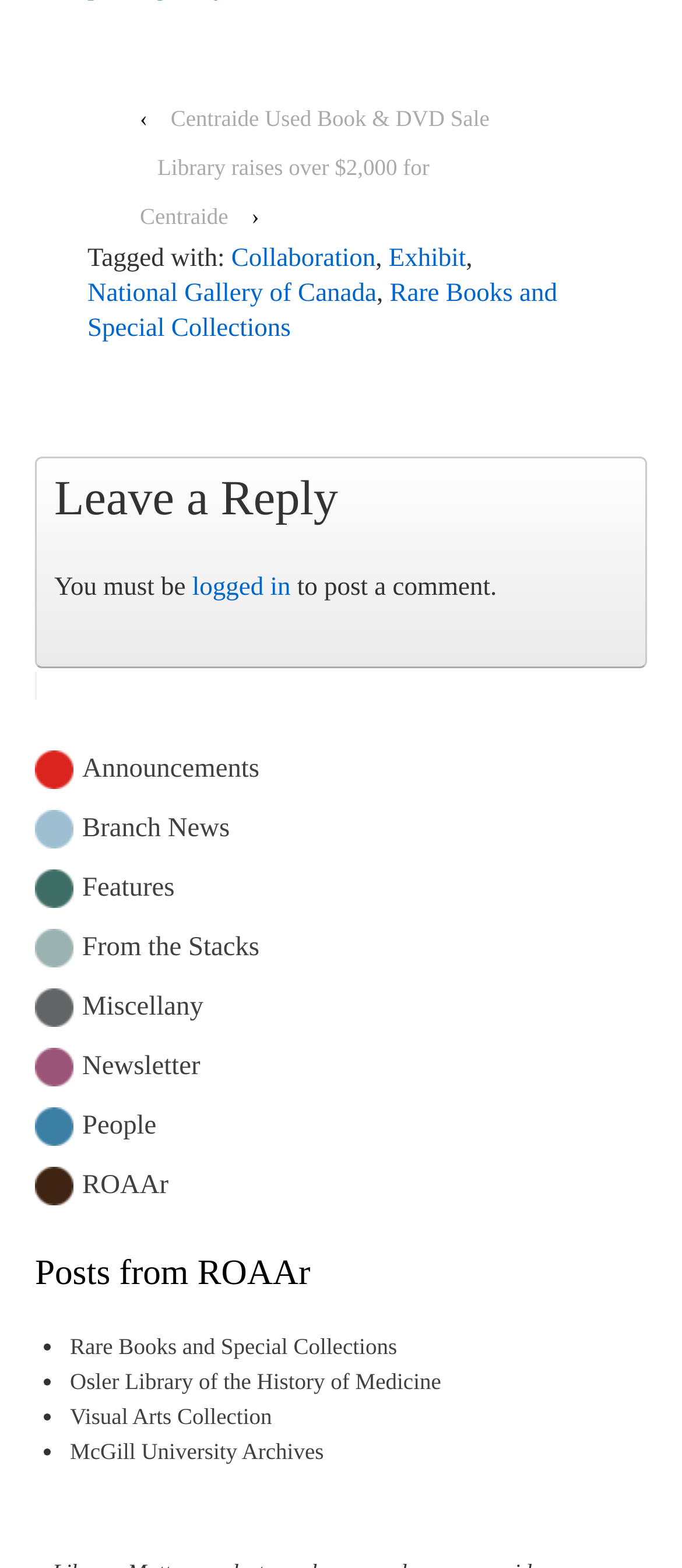Pinpoint the bounding box coordinates of the clickable element needed to complete the instruction: "Click on the link to Centraide Used Book & DVD Sale". The coordinates should be provided as four float numbers between 0 and 1: [left, top, right, bottom].

[0.225, 0.063, 0.743, 0.089]